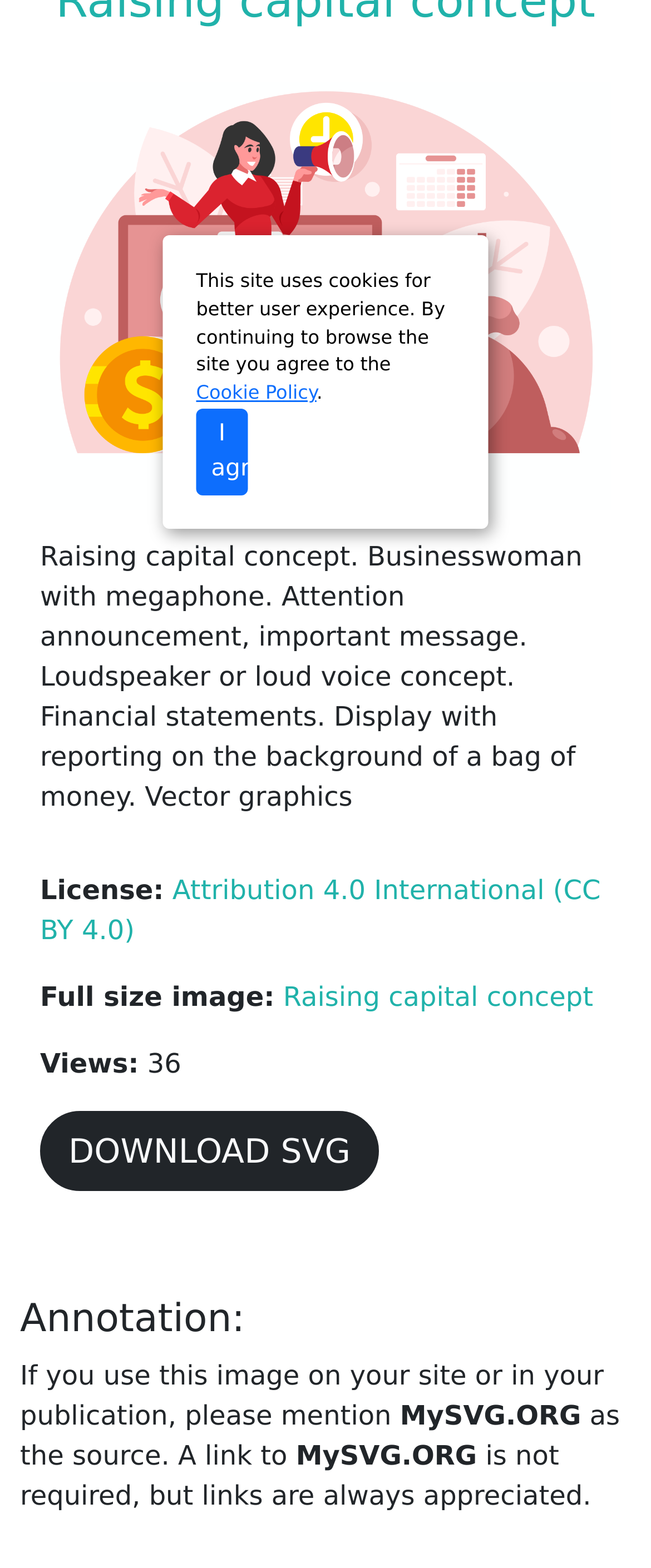From the webpage screenshot, predict the bounding box coordinates (top-left x, top-left y, bottom-right x, bottom-right y) for the UI element described here: DOWNLOAD SVG

[0.062, 0.708, 0.582, 0.759]